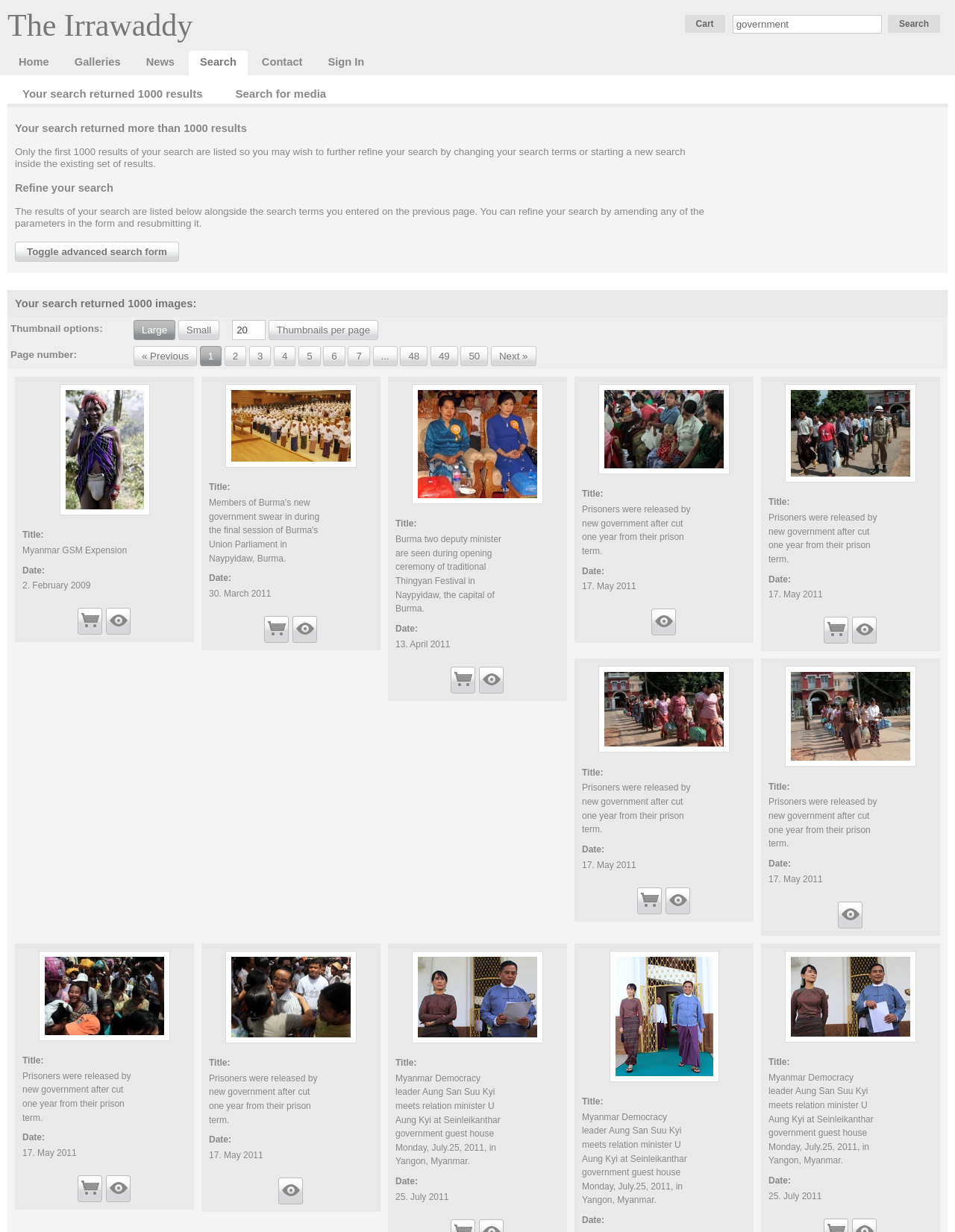Locate the bounding box coordinates of the clickable area needed to fulfill the instruction: "Search for media".

[0.231, 0.067, 0.357, 0.084]